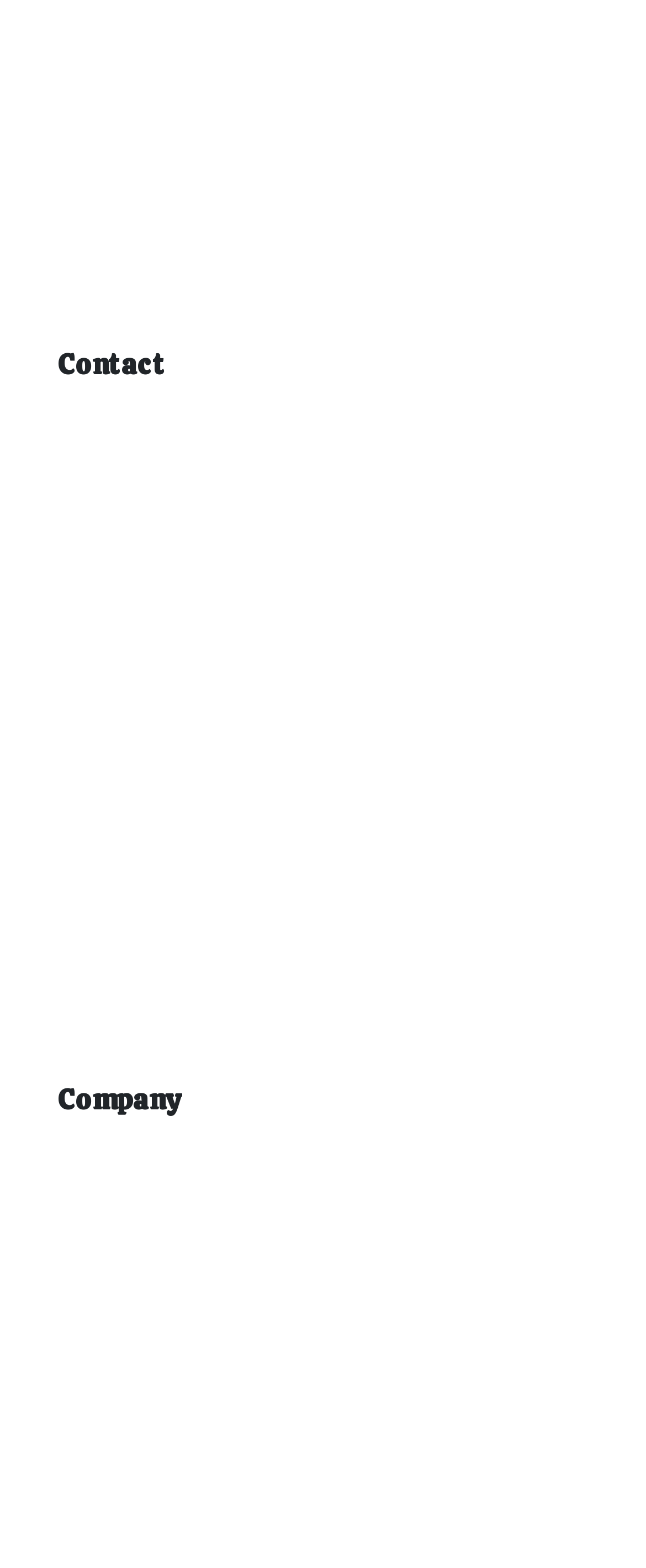Please find the bounding box coordinates of the element that you should click to achieve the following instruction: "Call 800.245.9540". The coordinates should be presented as four float numbers between 0 and 1: [left, top, right, bottom].

[0.09, 0.258, 0.91, 0.299]